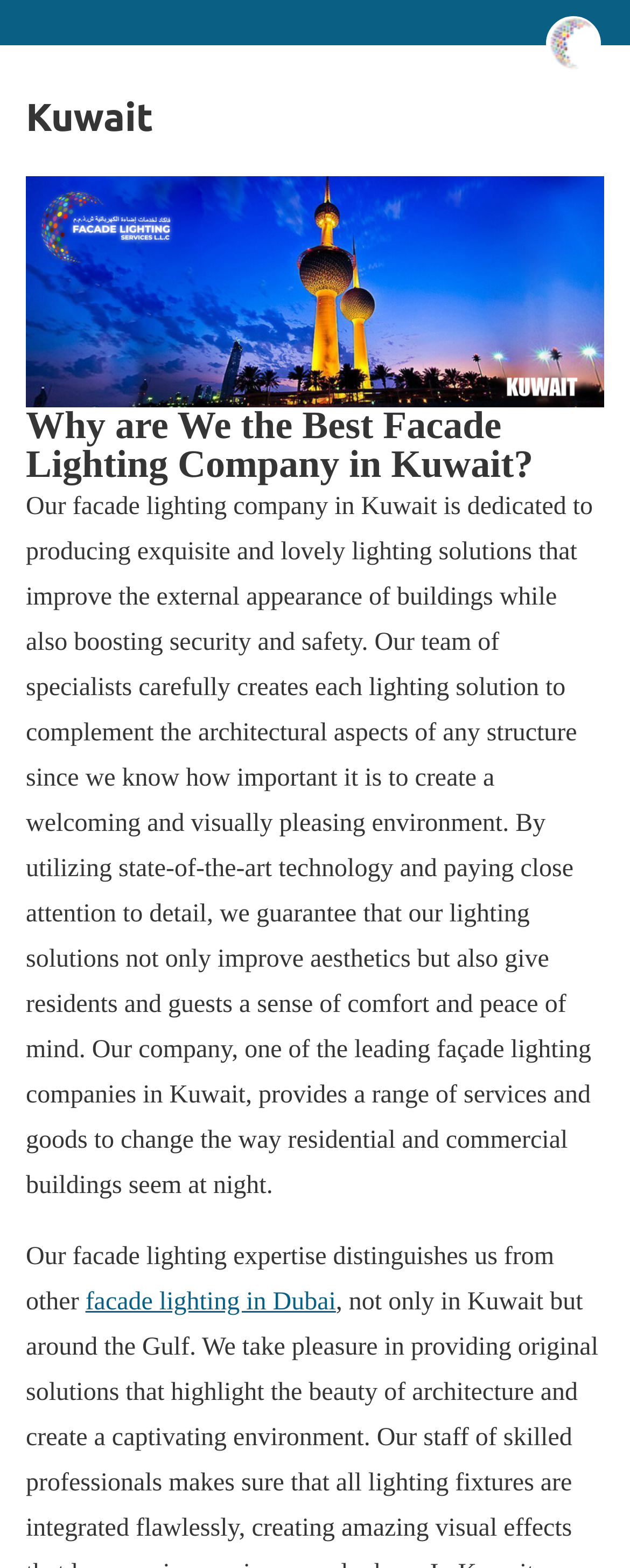What does the company provide to change the appearance of buildings?
We need a detailed and exhaustive answer to the question. Please elaborate.

According to the webpage, the company provides a range of services and goods to change the way residential and commercial buildings seem at night, implying that these services and goods are related to facade lighting.